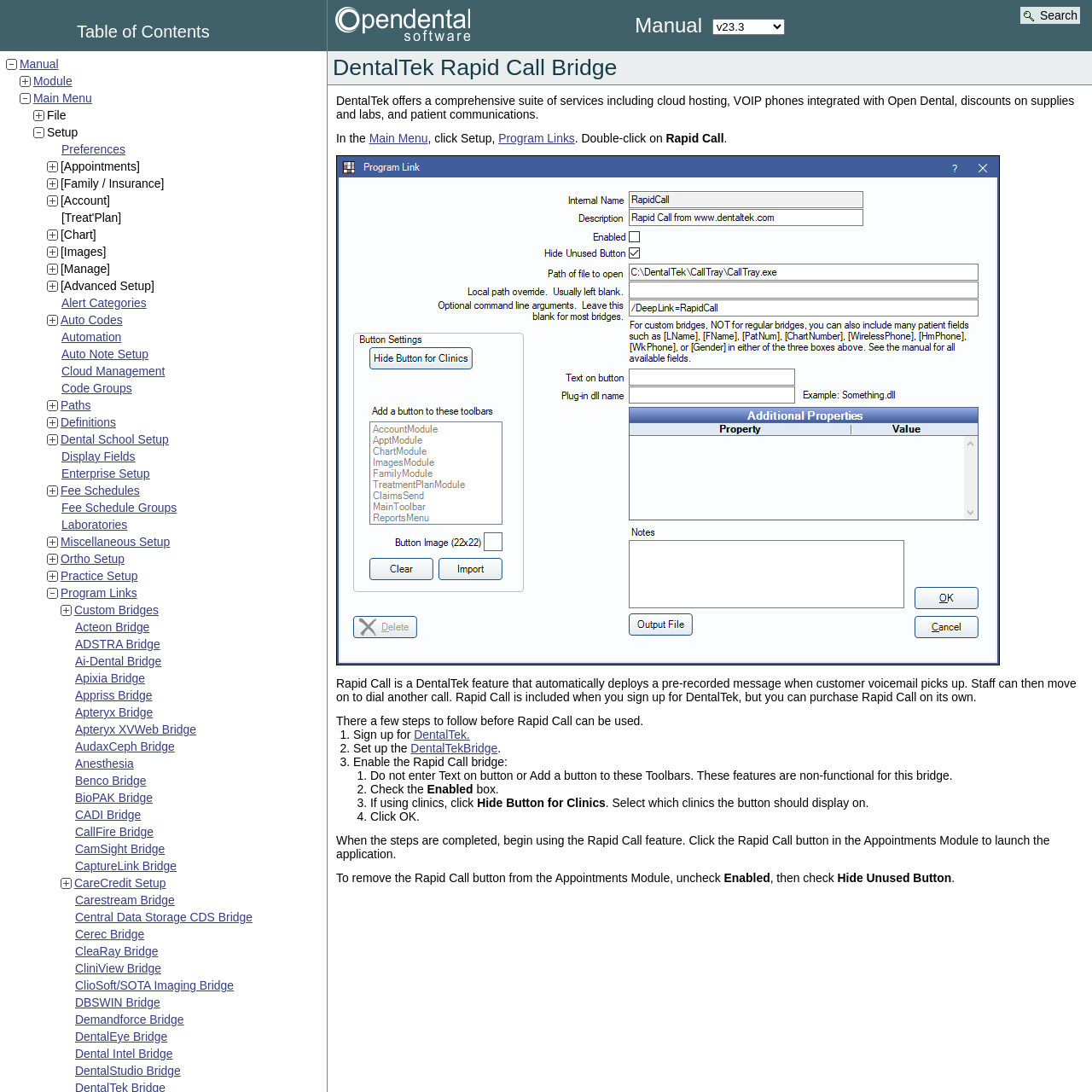Specify the bounding box coordinates of the area that needs to be clicked to achieve the following instruction: "Go to Module".

[0.03, 0.068, 0.066, 0.08]